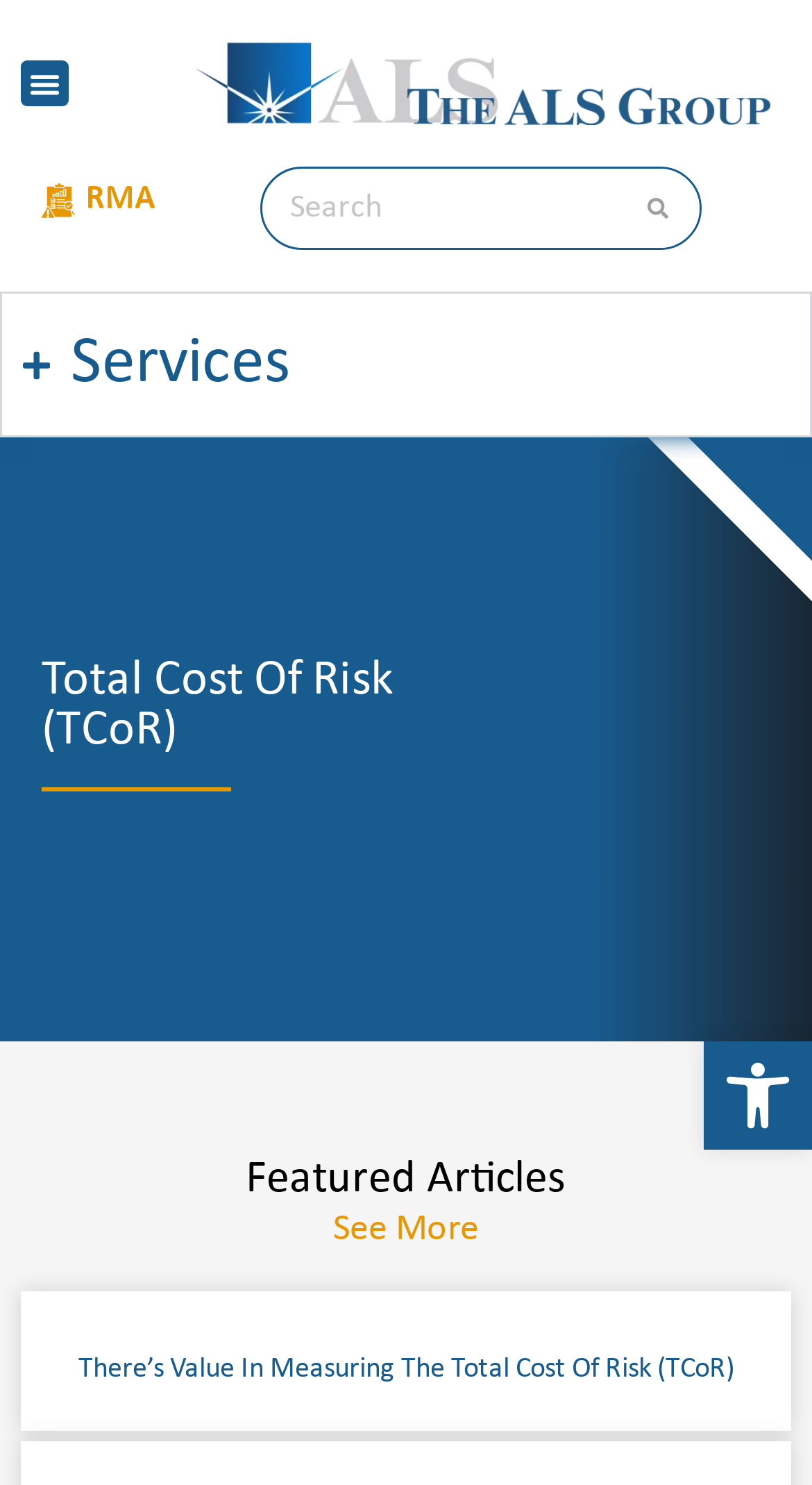Please determine the bounding box coordinates of the section I need to click to accomplish this instruction: "Read the article about measuring the total cost of risk".

[0.096, 0.912, 0.904, 0.933]